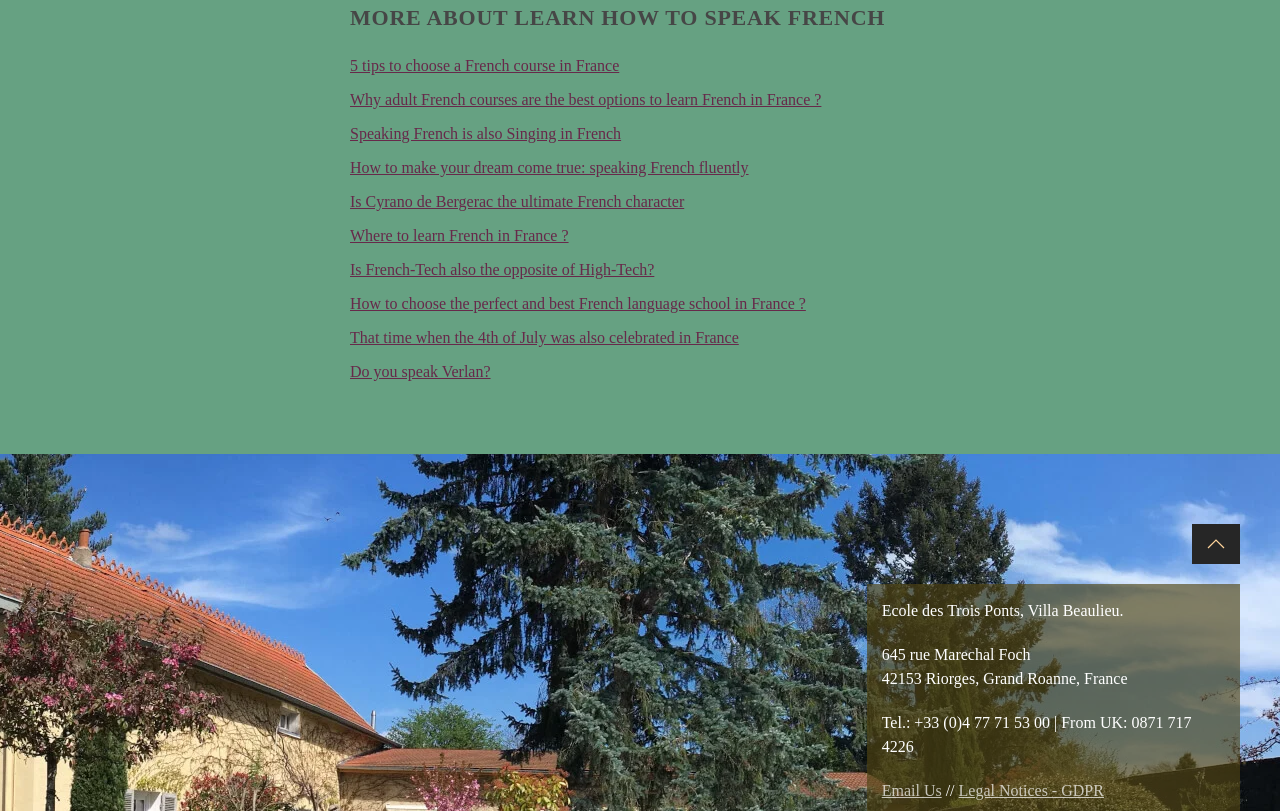What is the address of Ecole des Trois Ponts?
Using the image, provide a concise answer in one word or a short phrase.

645 rue Marechal Foch, 42153 Riorges, Grand Roanne, France